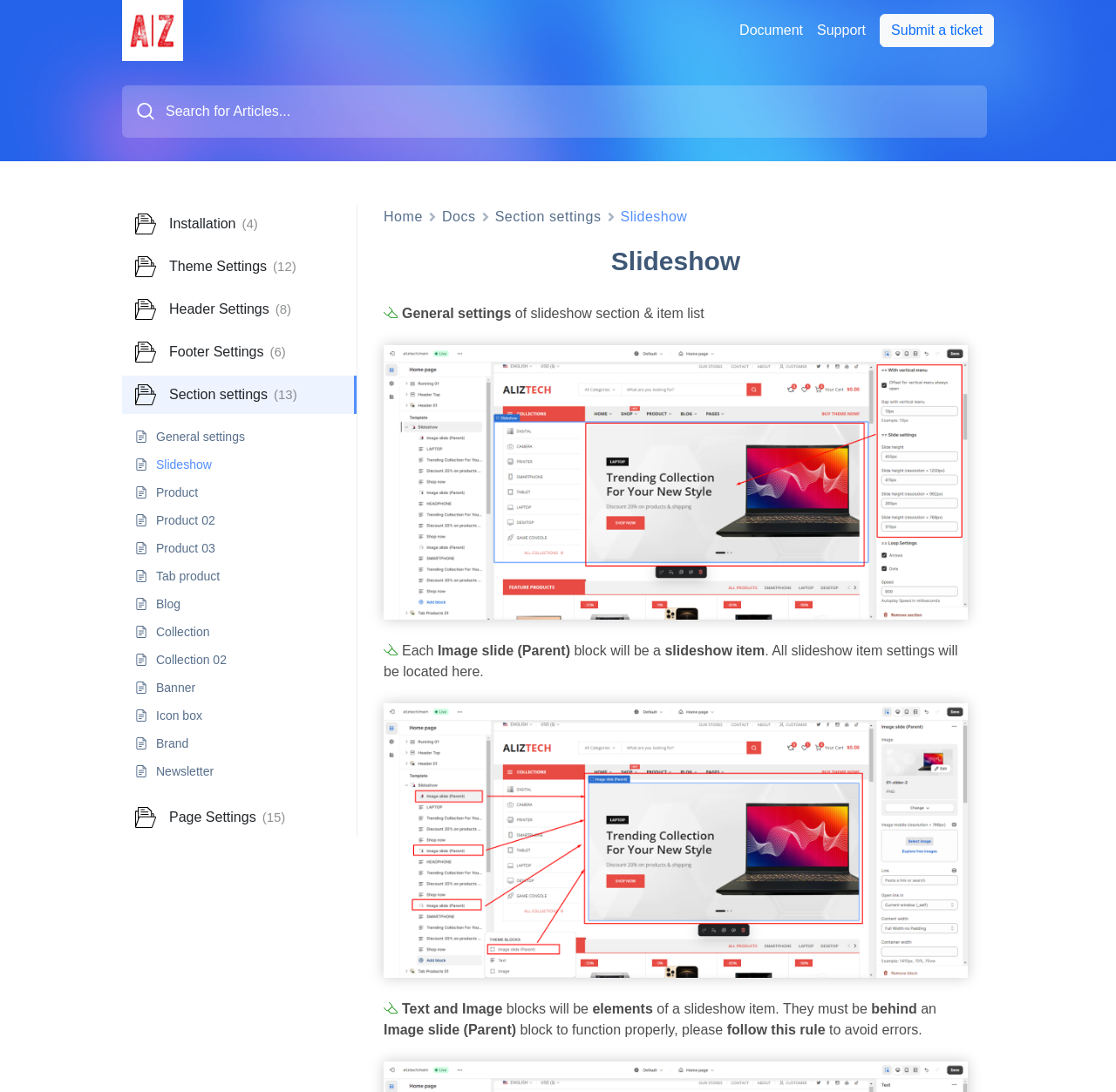Write an extensive caption that covers every aspect of the webpage.

The webpage is a documentation page for a slideshow theme, with a header section at the top featuring a background image and a logo "Slideshow – AlizThemes" on the left, accompanied by a search bar and a few links to "Document", "Support", and "Submit a ticket" on the right.

Below the header, there is a navigation menu with links to "Home", "Docs", and "Section settings". The main content area is divided into several sections, each with a heading and a brief description. The sections are arranged vertically, with the first section titled "Installation" followed by "Theme Settings", "Header Settings", "Footer Settings", and so on.

Each section has a category icon on the left, and some sections have additional links or static text elements. For example, the "Section settings" section has links to "General settings", "Slideshow", "Product", "Blog", and other categories. The "Page Settings" section has a static text element displaying the number "15".

The page also has a few paragraphs of text explaining the slideshow item settings, with links to additional resources. The text is organized into blocks with headings, and some blocks have bold text or other formatting. Overall, the page appears to be a comprehensive guide to setting up and customizing a slideshow theme.